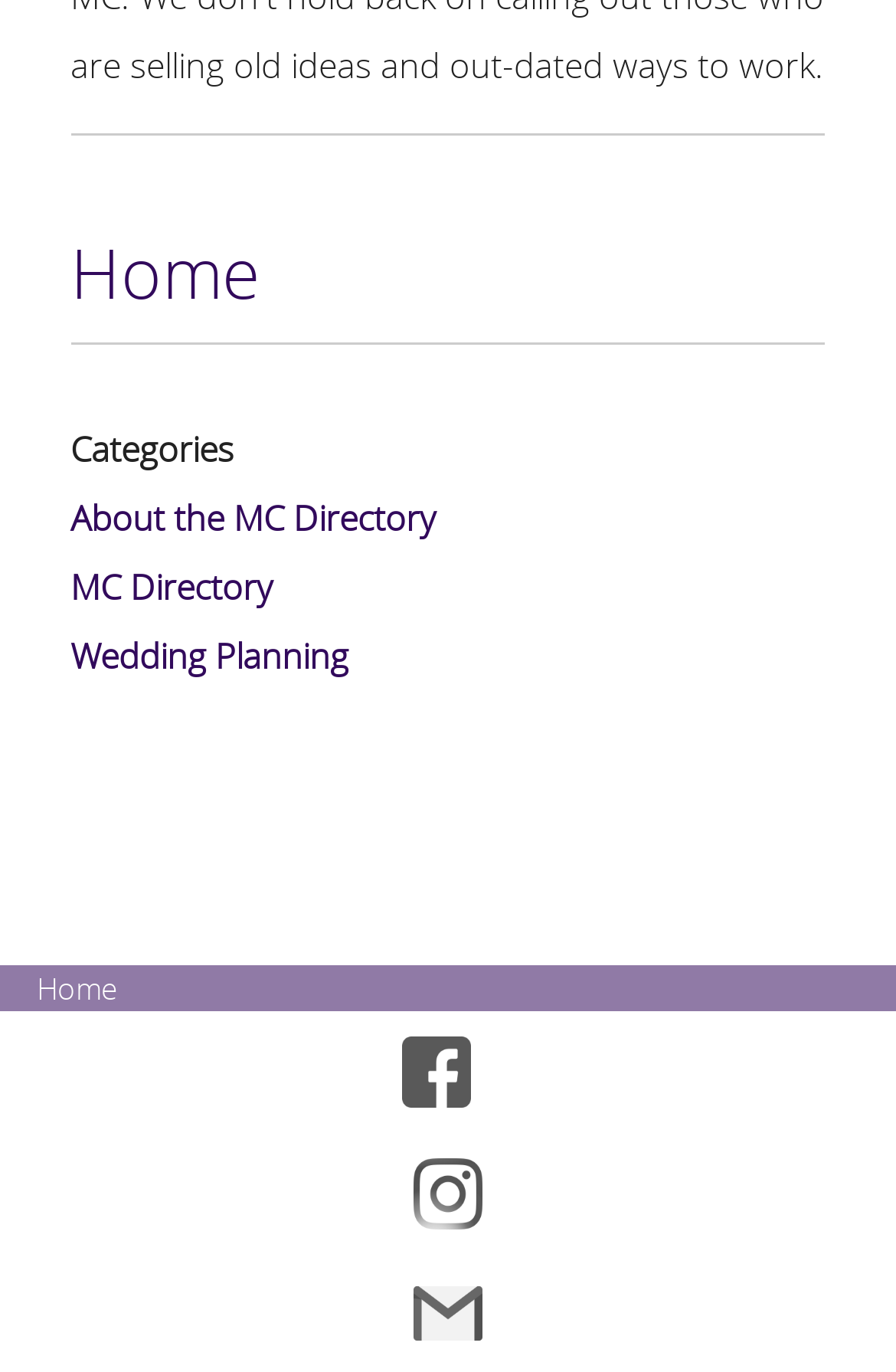Using the description: "MC Directory", identify the bounding box of the corresponding UI element in the screenshot.

[0.078, 0.41, 0.304, 0.443]